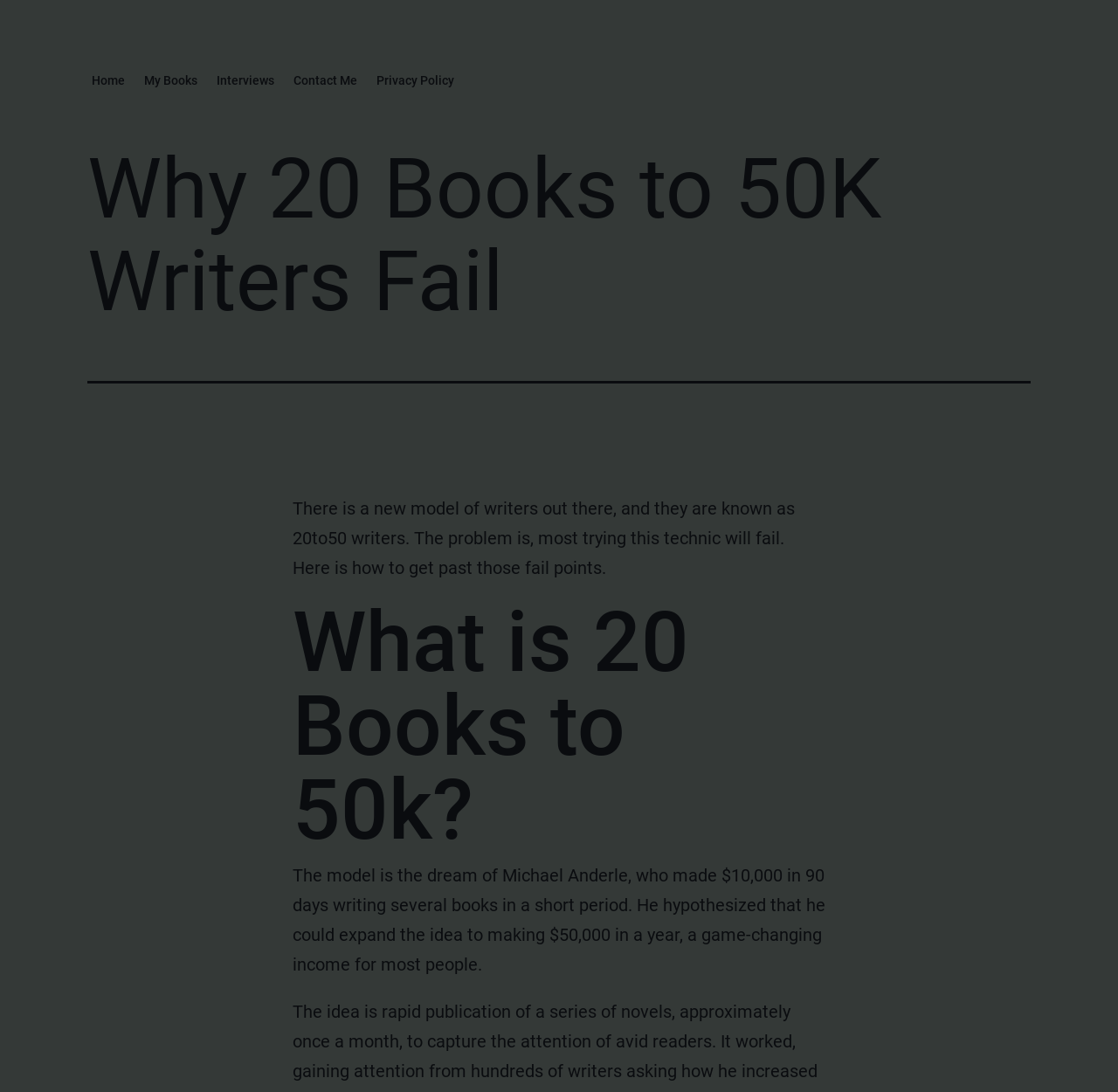What is the name of the writer who made $10,000 in 90 days?
Please use the visual content to give a single word or phrase answer.

Michael Anderle